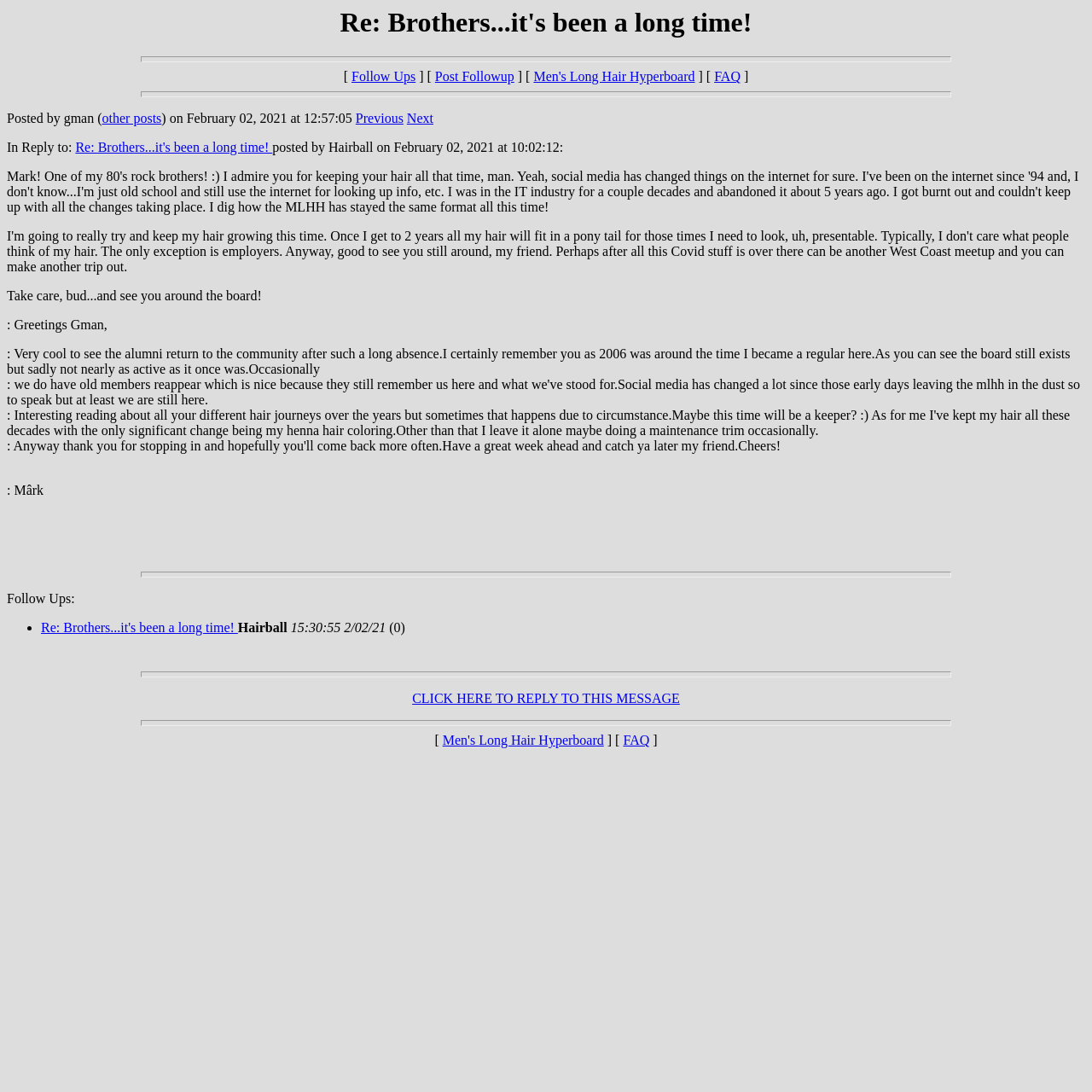Please identify the bounding box coordinates of the area that needs to be clicked to follow this instruction: "Click on 'CLICK HERE TO REPLY TO THIS MESSAGE'".

[0.377, 0.633, 0.623, 0.646]